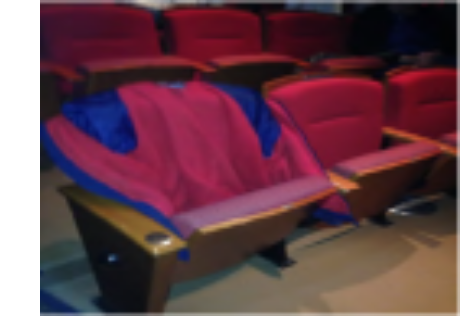Offer a detailed explanation of what is happening in the image.

The image captures a cozy theater scene featuring plush red seats arranged in neat rows. The focus is on the foreground seat, which is partially occupied by a red and blue jacket draped across its backrest. This casual detail suggests a connection to a recent event, possibly indicating someone's presence during a performance or showing. The theater environment conveys a sense of warmth and anticipation, inviting viewers to imagine the atmosphere of a live performance, such as a concert or film screening. The red upholstery of the seats is vibrant and contrasts nicely with the muted beige floor, enhancing the inviting ambiance of the space.